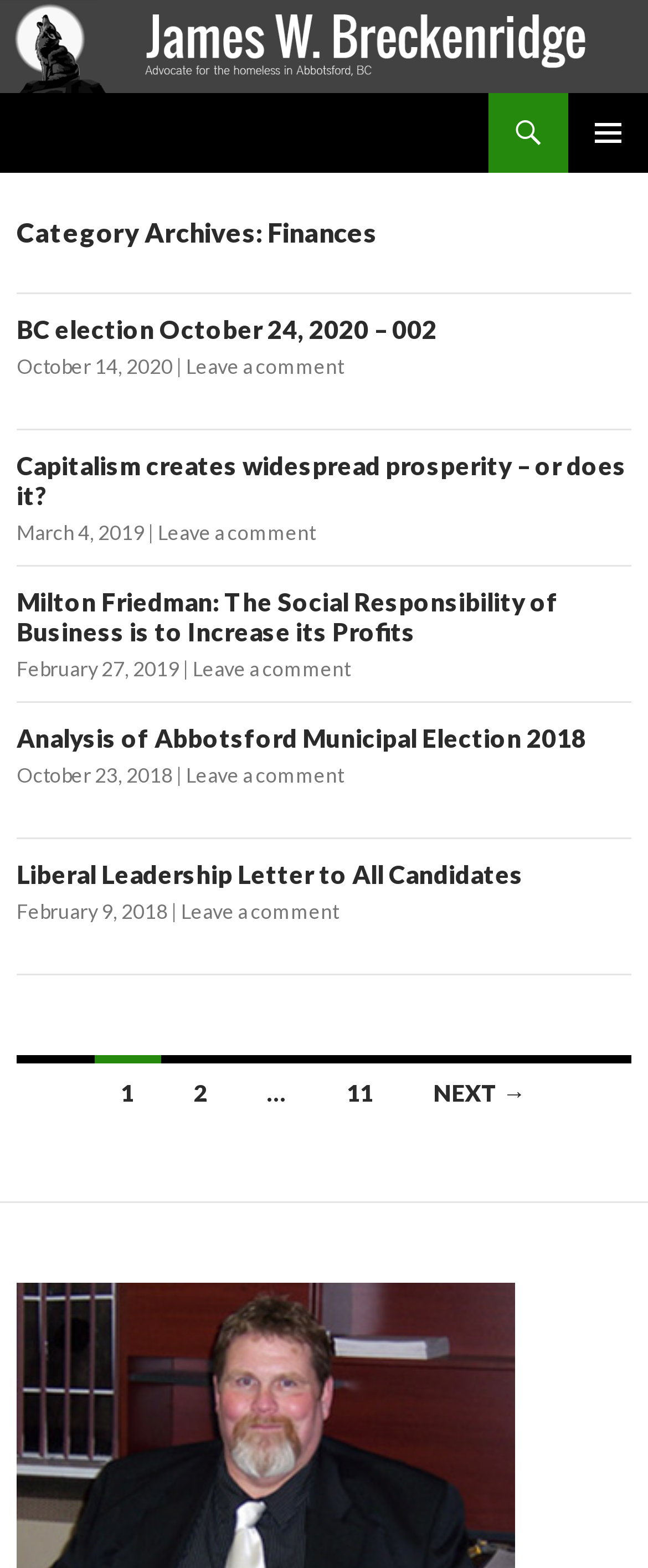Offer a thorough description of the webpage.

The webpage is an archive of finance-related articles by James W. Breckenridge. At the top, there is a logo and a link to the author's name, followed by a heading with the same name. A search bar and a primary menu button are located on the top right corner. 

Below the header, there is a main content area that takes up most of the page. It contains a series of articles, each with a heading, a link to the article title, a publication date, and a "Leave a comment" link. The articles are arranged in a vertical list, with the most recent one at the top. 

Each article's heading is a link, and the publication date is displayed next to it. The articles' content is not shown, but the headings provide a brief summary of each article's topic, such as "BC election October 24, 2020 – 002", "Capitalism creates widespread prosperity – or does it?", and "Milton Friedman: The Social Responsibility of Business is to Increase its Profits". 

At the bottom of the page, there is a navigation section with links to other pages of articles, including "2", "11", and "NEXT →".